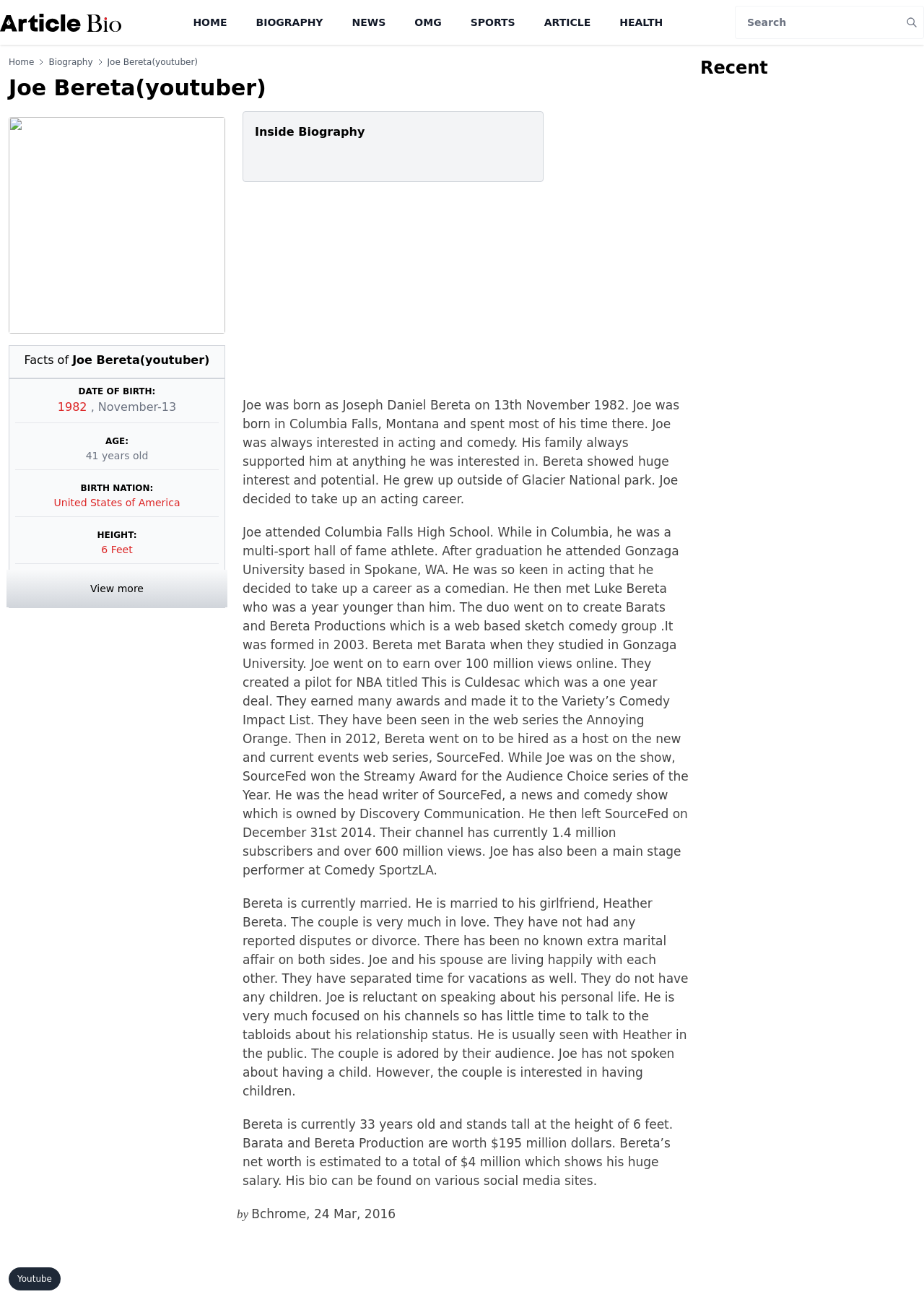Determine the bounding box coordinates of the clickable area required to perform the following instruction: "Visit the YouTube channel". The coordinates should be represented as four float numbers between 0 and 1: [left, top, right, bottom].

[0.009, 0.964, 0.066, 0.981]